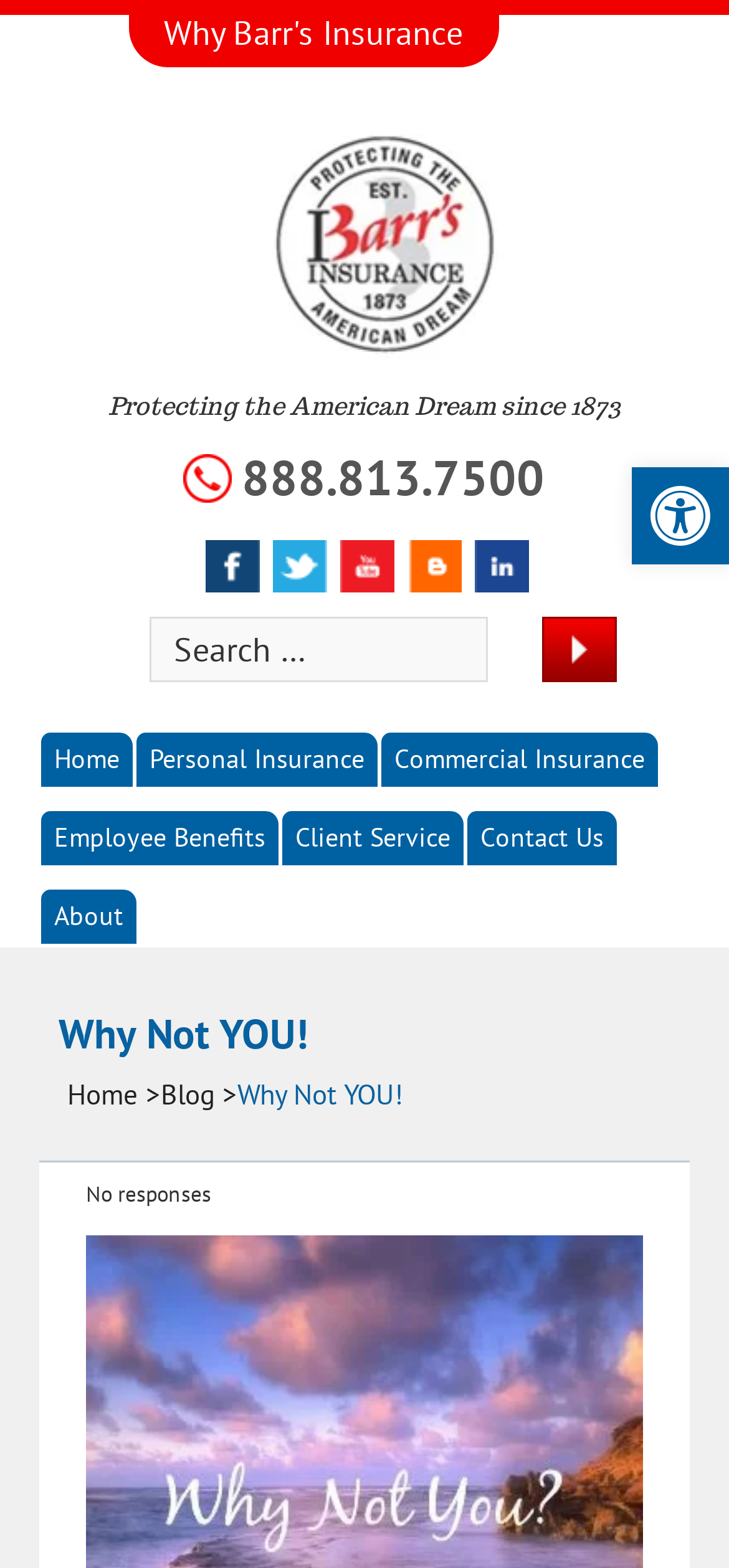Specify the bounding box coordinates of the element's region that should be clicked to achieve the following instruction: "Click on Facebook link". The bounding box coordinates consist of four float numbers between 0 and 1, in the format [left, top, right, bottom].

[0.282, 0.344, 0.356, 0.378]